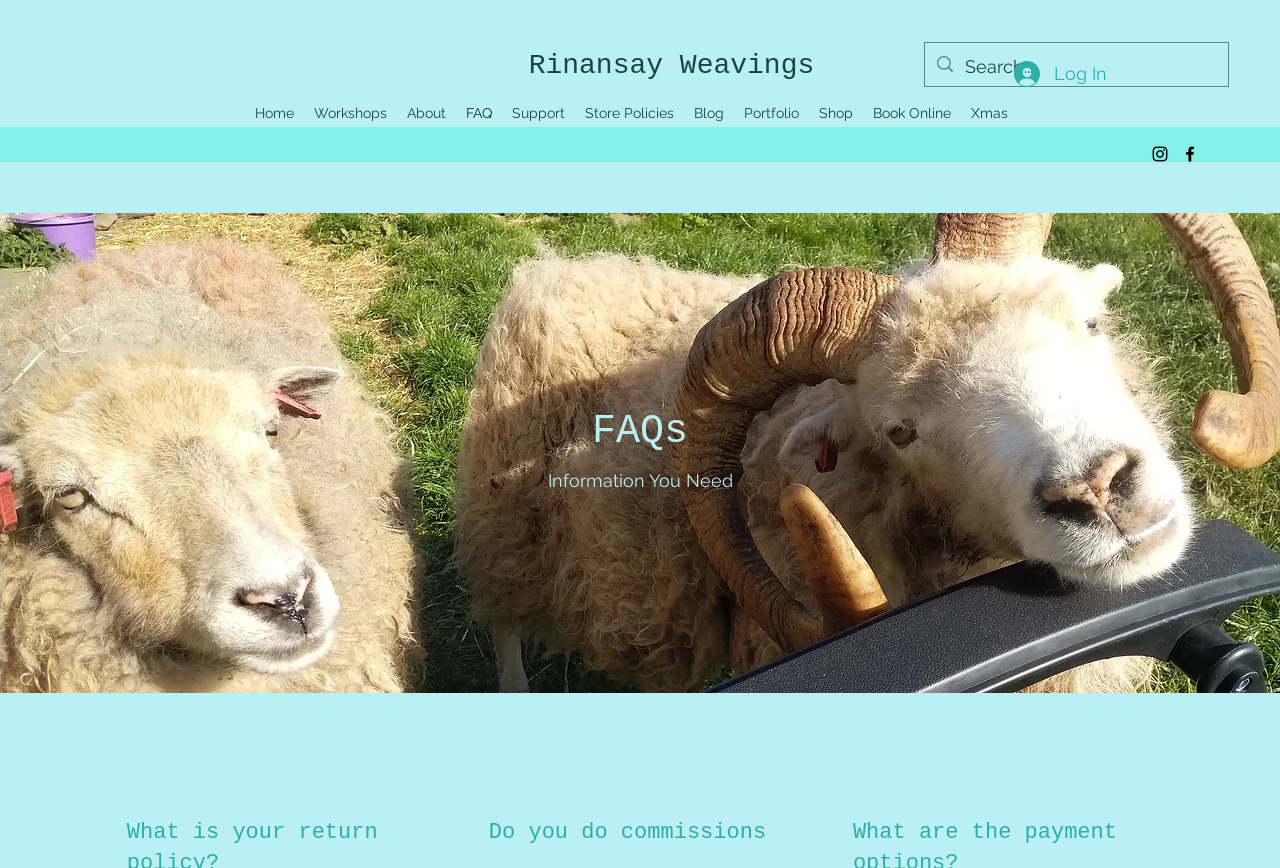Specify the bounding box coordinates of the area that needs to be clicked to achieve the following instruction: "Log in to the website".

[0.781, 0.06, 0.875, 0.11]